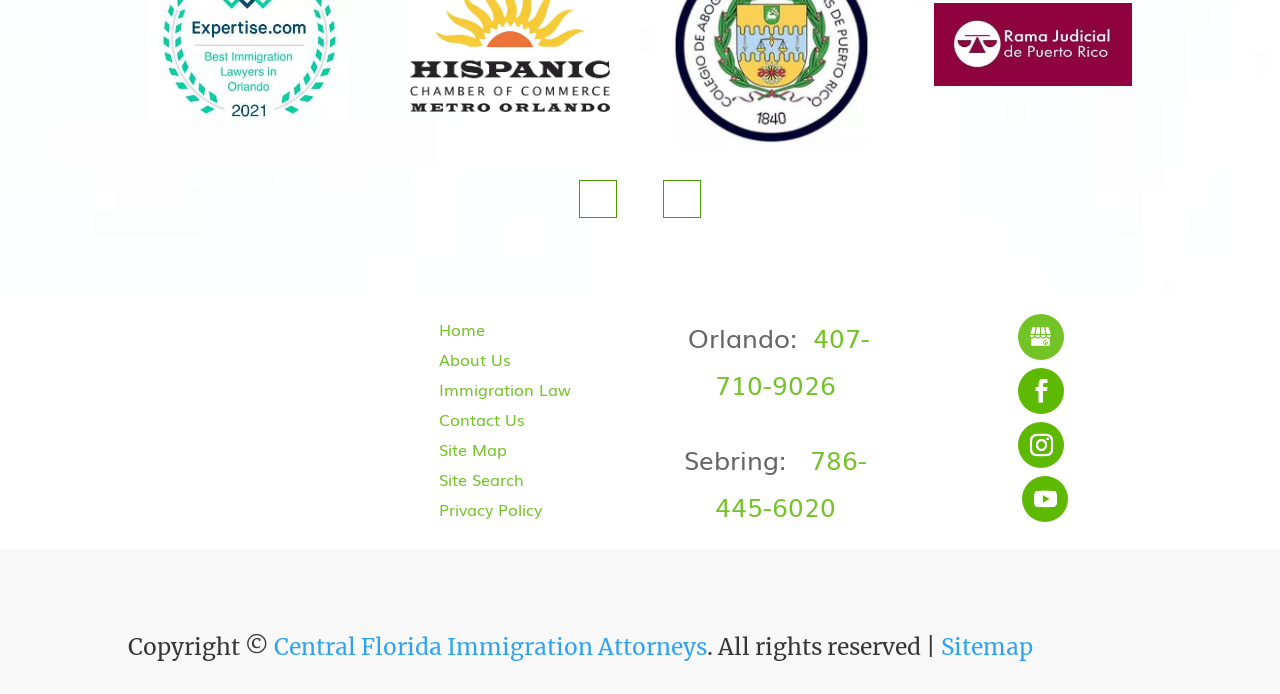Please identify the bounding box coordinates of the element that needs to be clicked to perform the following instruction: "Go to Home page".

[0.343, 0.464, 0.379, 0.496]